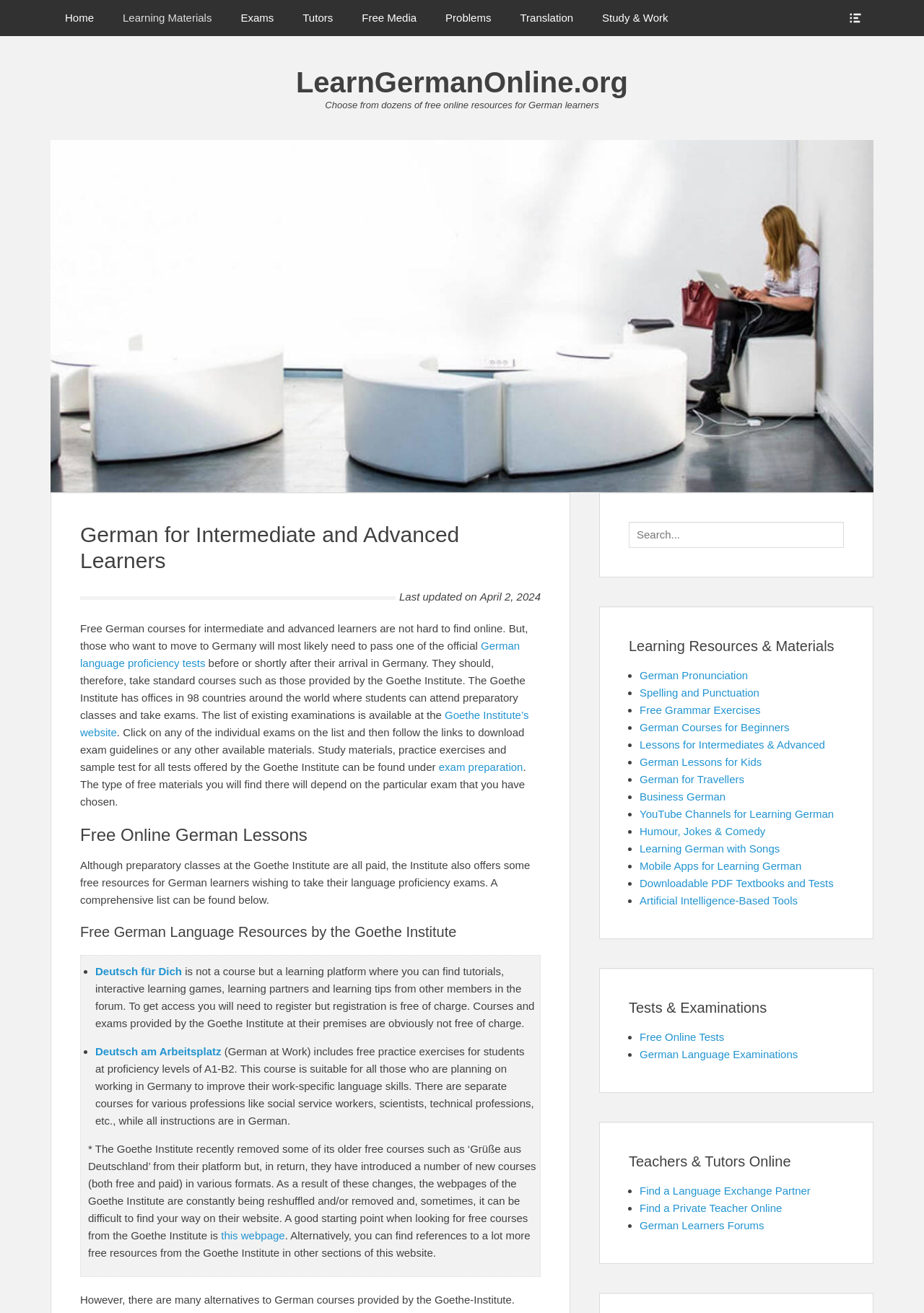Find the bounding box coordinates of the element to click in order to complete the given instruction: "Click on 'Find a Language Exchange Partner'."

[0.692, 0.902, 0.877, 0.911]